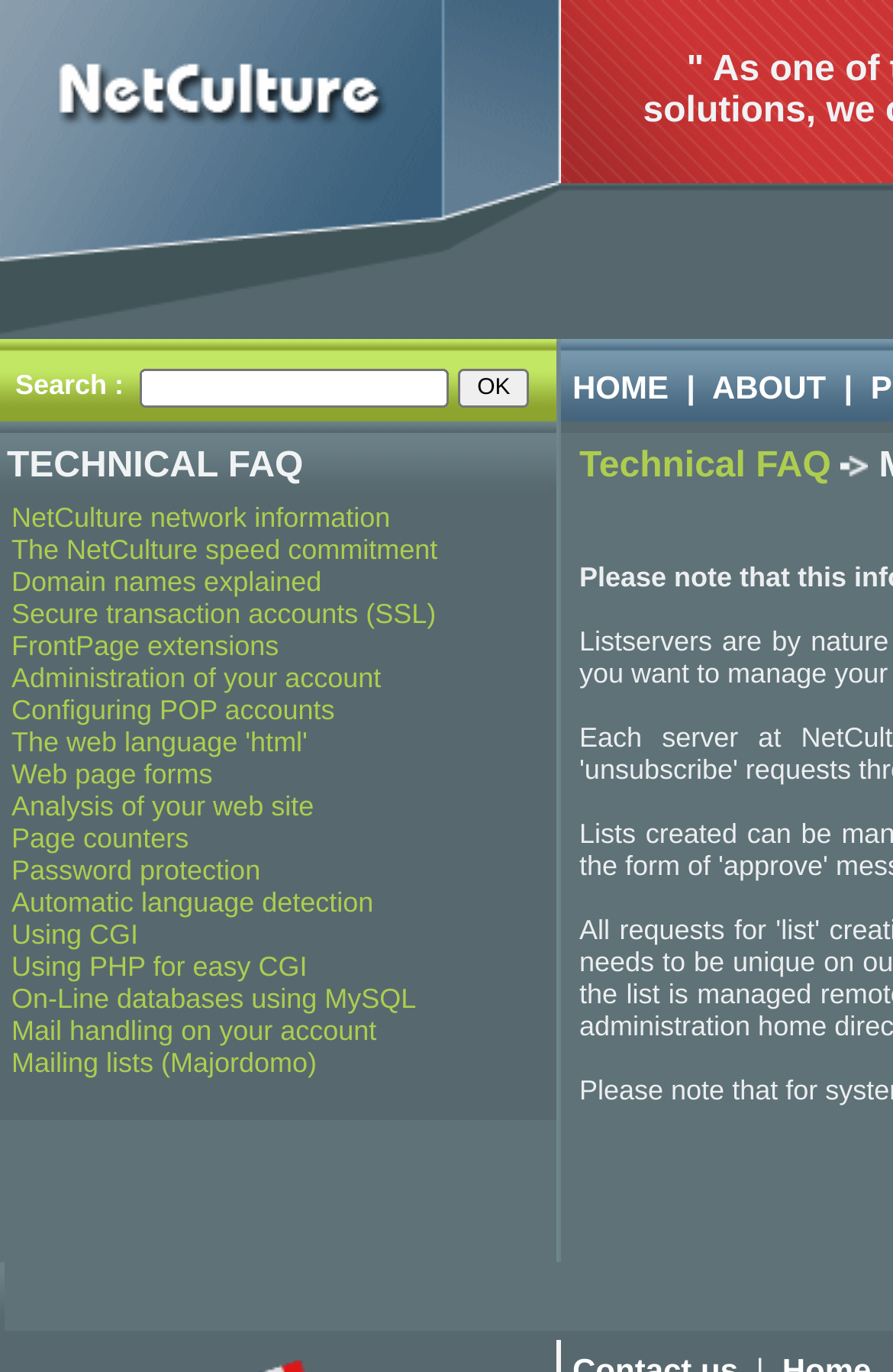Locate the bounding box coordinates of the element that should be clicked to fulfill the instruction: "Read more about the city of Brandenburg".

None